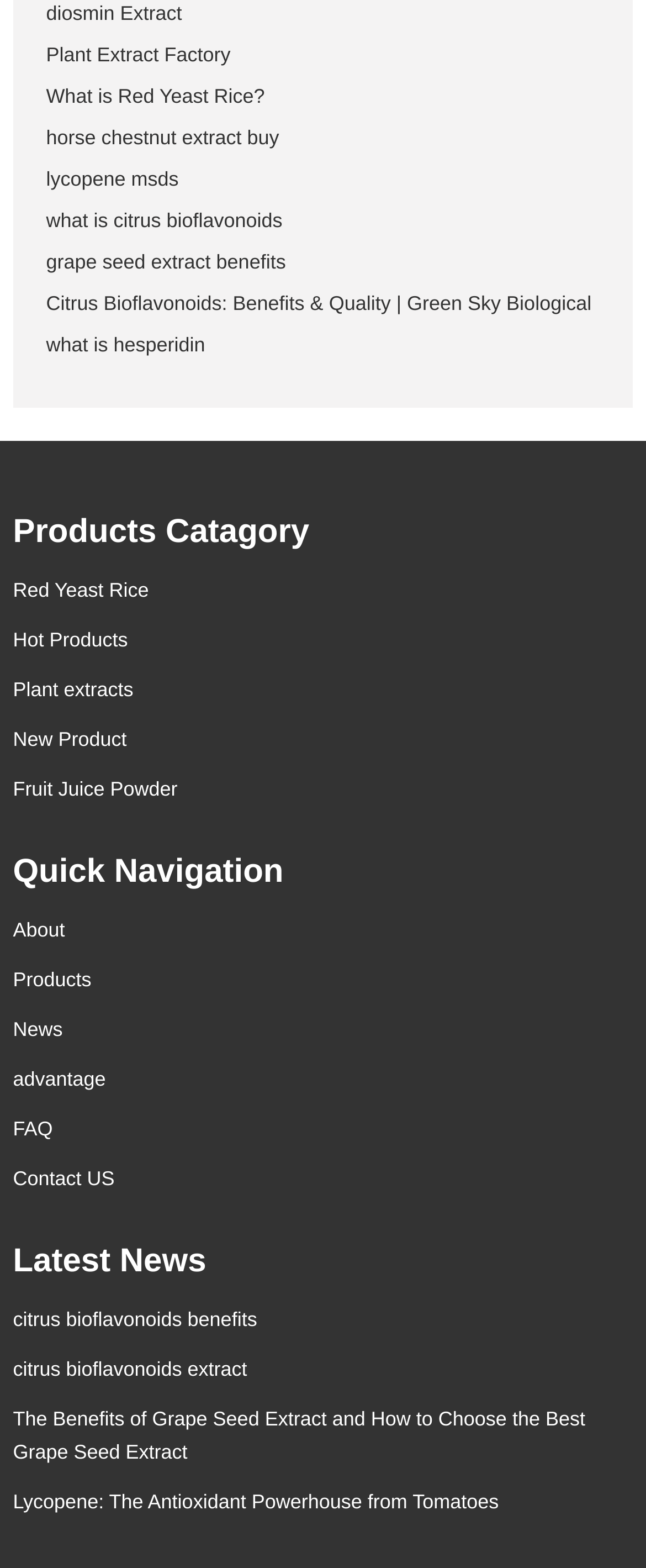Use a single word or phrase to answer the question:
How many categories of products are there?

5